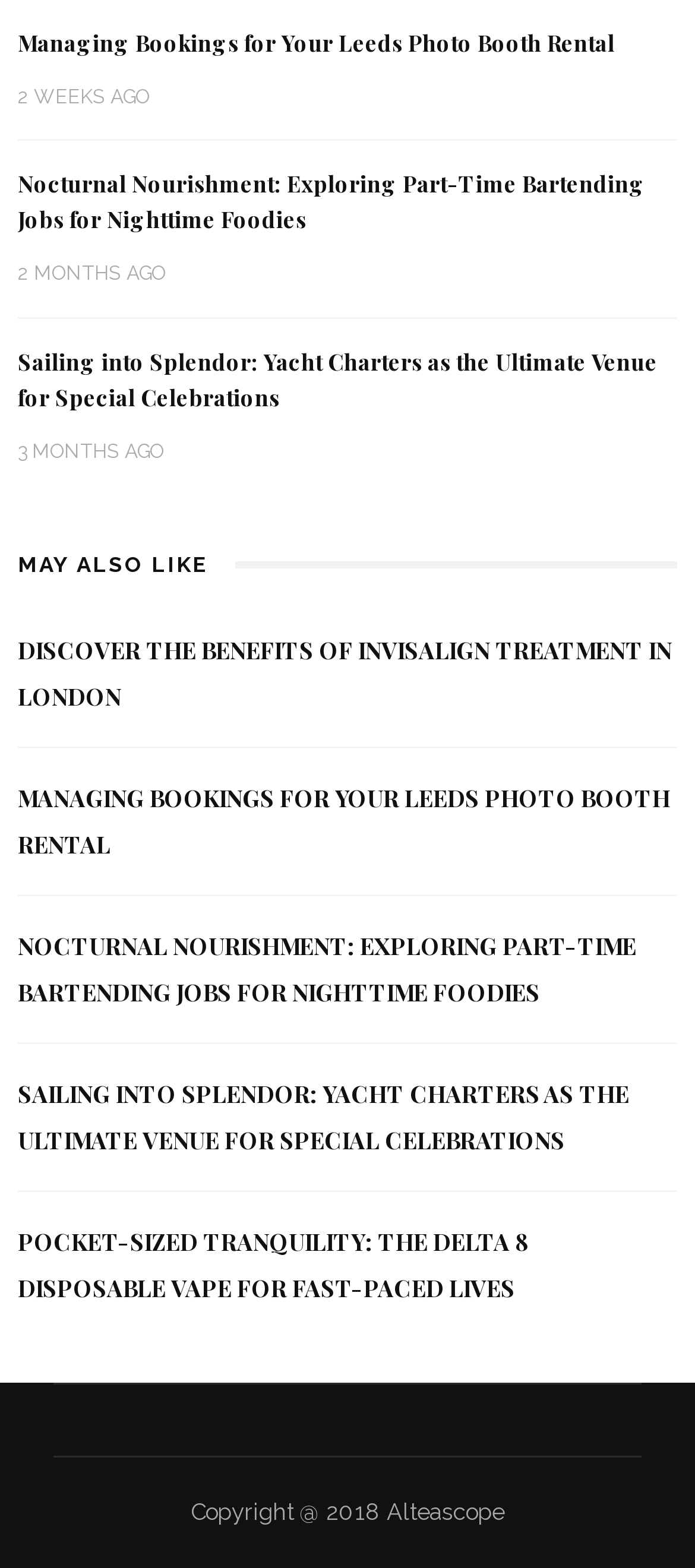Answer the question below using just one word or a short phrase: 
How many recommended articles are there?

5